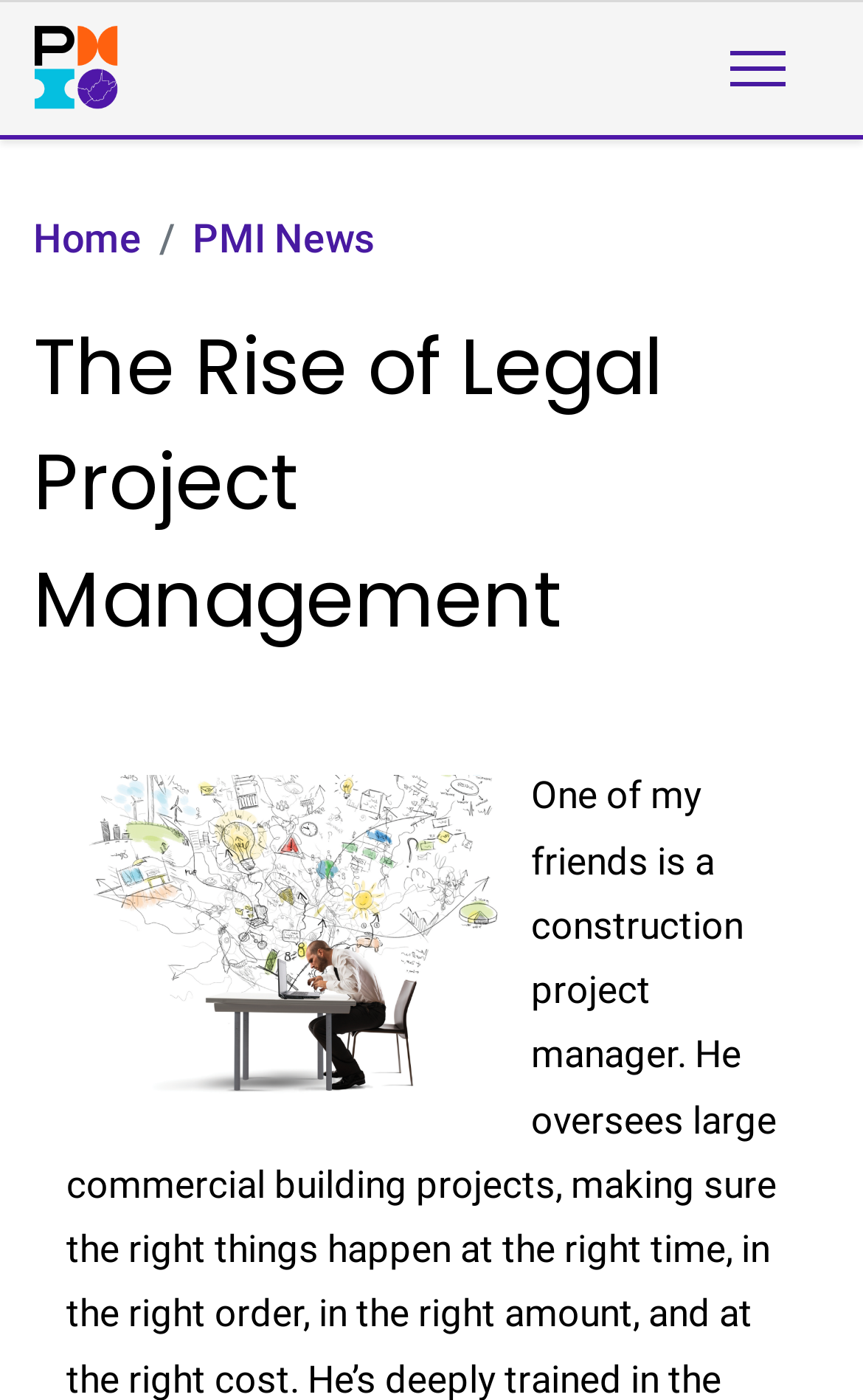Offer a meticulous caption that includes all visible features of the webpage.

The webpage is dedicated to the Project Management Institute (PMI) West Virginia - Ohio Valley (WV - OV) Chapter, promoting the practice of Project Management as a profession. 

At the top left of the page, there is a link to 'The PMI West Virginia Ohio Valley Chapter' accompanied by an image with the same name. 

On the top right, a 'Menu' link is located. 

Below the 'Menu' link, there are three links aligned horizontally: 'Home', 'PMI News', and another link not mentioned in the accessibility tree. 

The main content of the page is headed by a title 'The Rise of Legal Project Management', which is positioned below the top links. 

Inside the main content, there is an image labeled '2', situated roughly in the middle of the page.